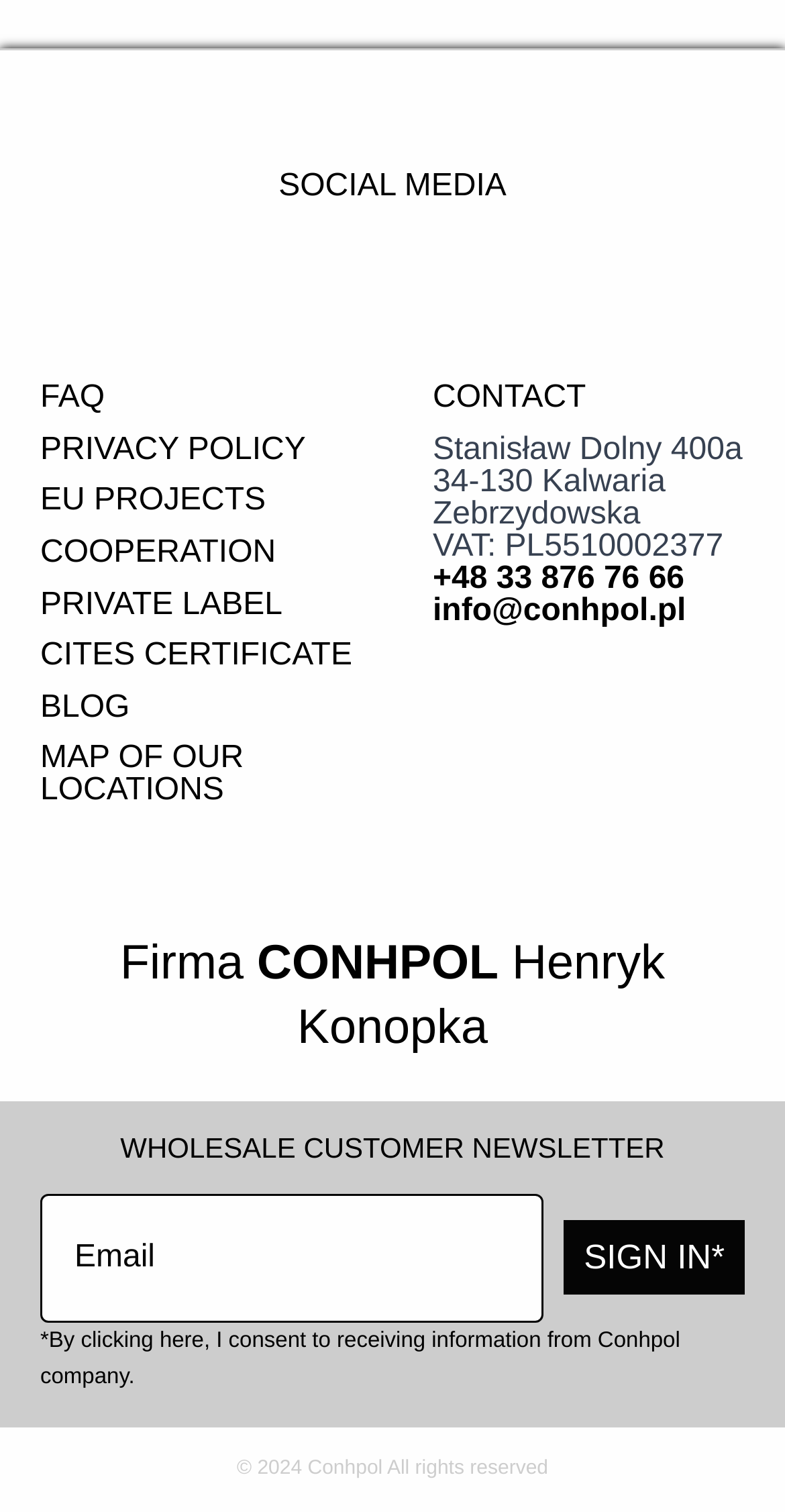Please determine the bounding box coordinates of the section I need to click to accomplish this instruction: "Fill in the Email textbox".

[0.051, 0.789, 0.693, 0.875]